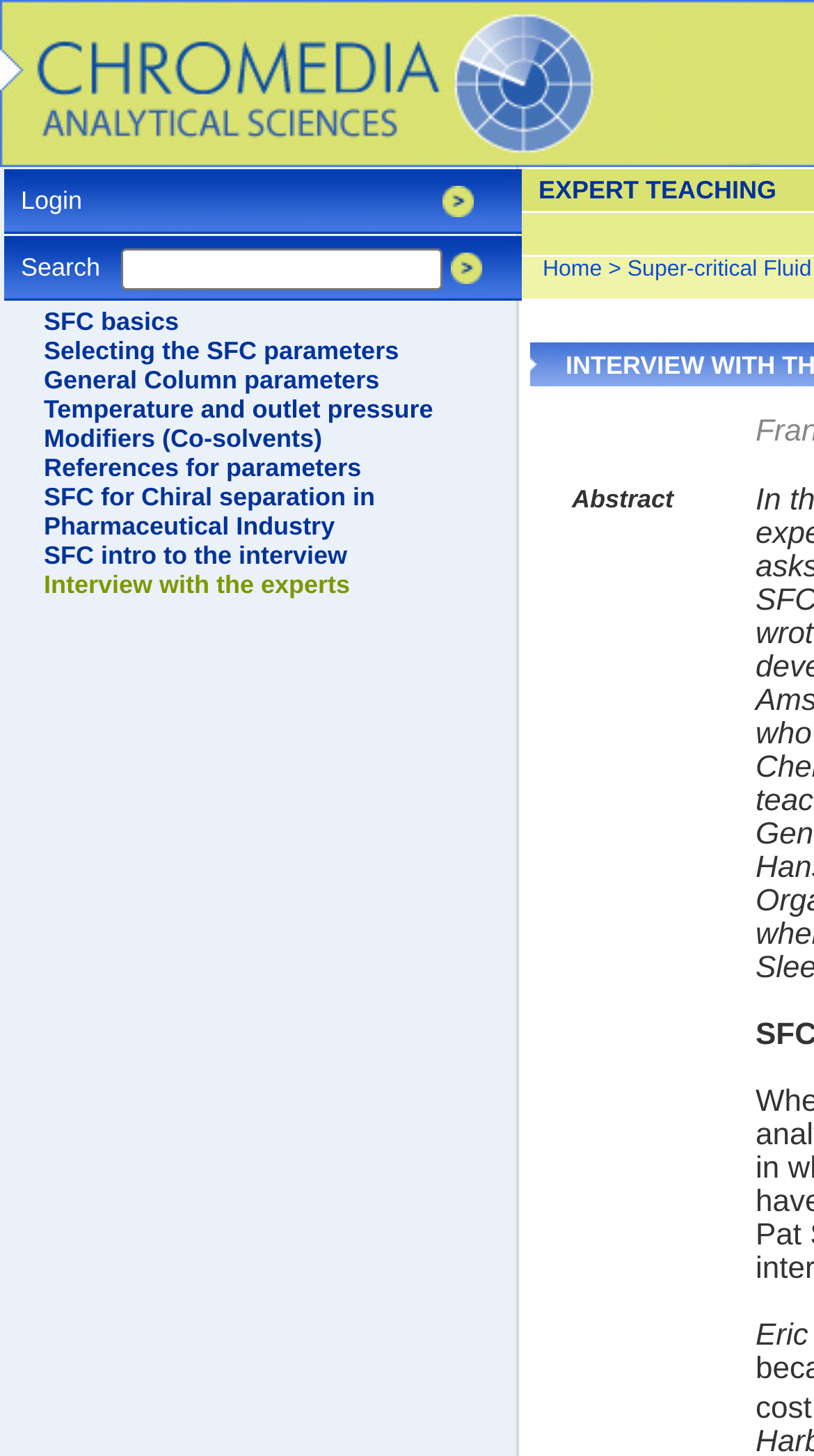Please find the bounding box for the following UI element description. Provide the coordinates in (top-left x, top-left y, bottom-right x, bottom-right y) format, with values between 0 and 1: Expert teaching

[0.638, 0.116, 0.977, 0.146]